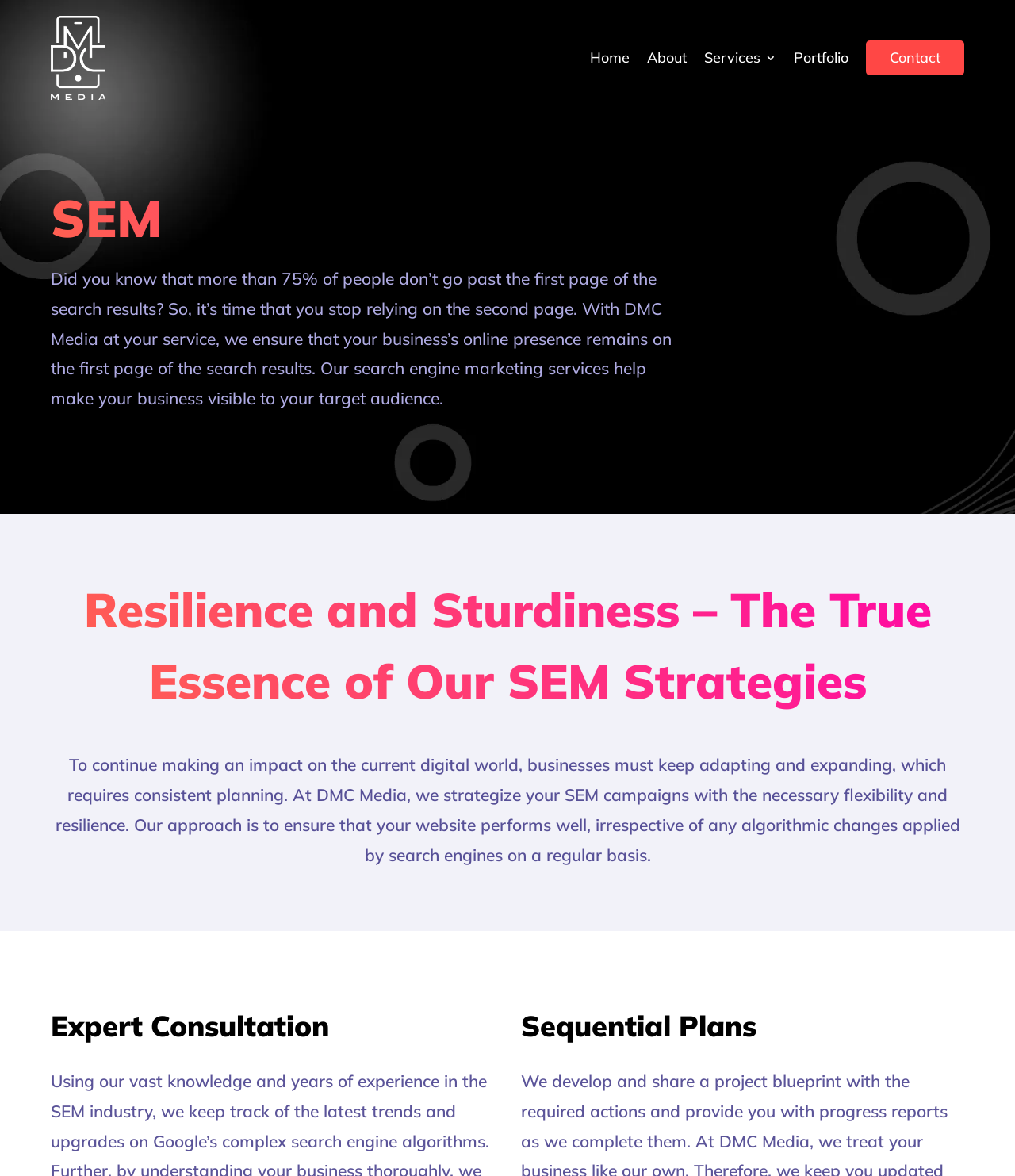Provide a single word or phrase answer to the question: 
What is the main topic of the webpage?

SEM